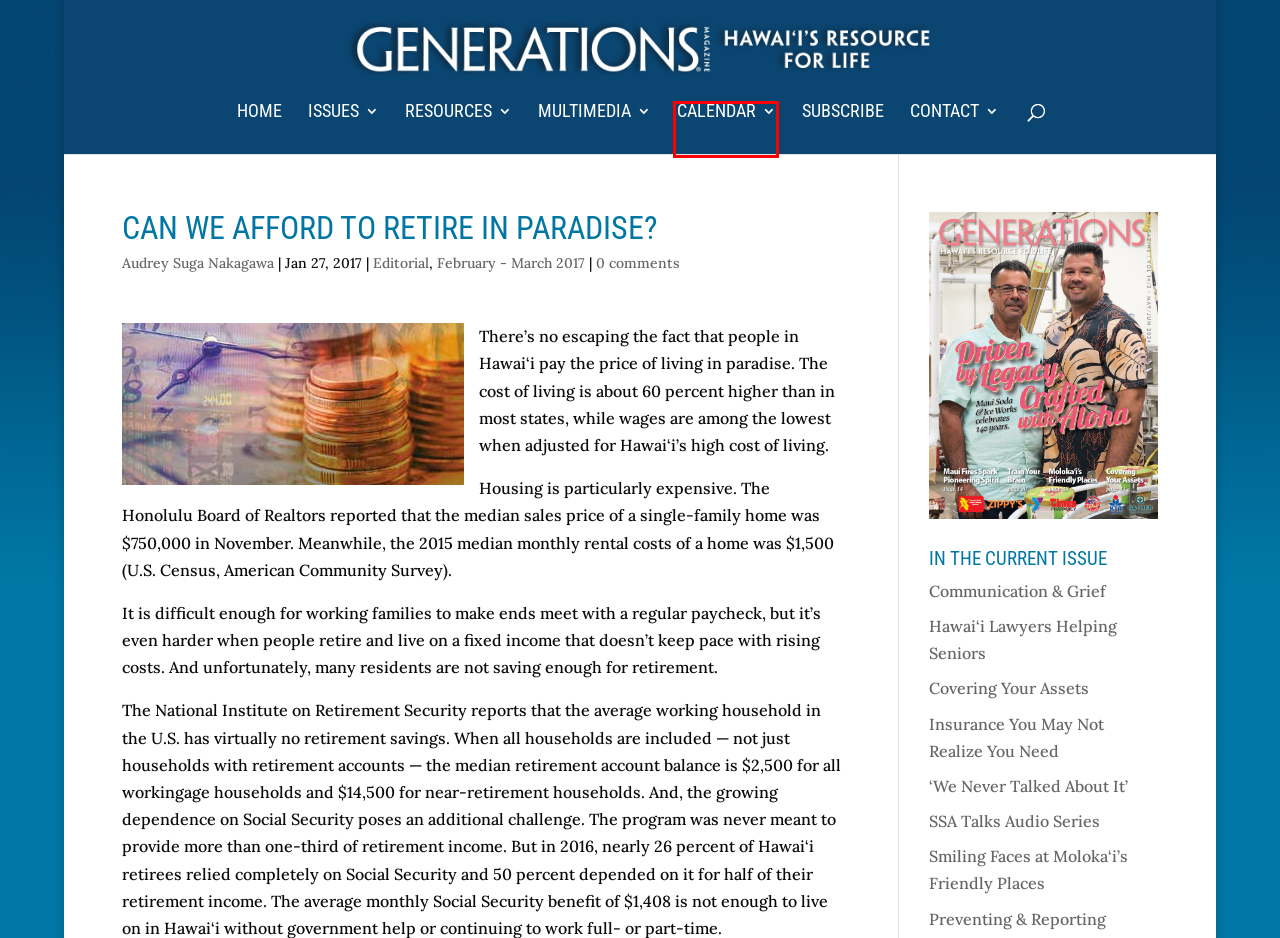Analyze the given webpage screenshot and identify the UI element within the red bounding box. Select the webpage description that best matches what you expect the new webpage to look like after clicking the element. Here are the candidates:
A. Contact - Generations Magazine
B. Editorial - Generations Magazine
C. Smiling Faces at Moloka‘i’s Friendly Places - Generations Magazine
D. Insurance You May Not Realize You Need - Generations Magazine
E. Communication & Grief - Generations Magazine
F. Generations Magazine – Hawaii’s Resource for Seniors
G. Calendar - Generations Magazine
H. ‘We Never Talked About It’ - Generations Magazine

G